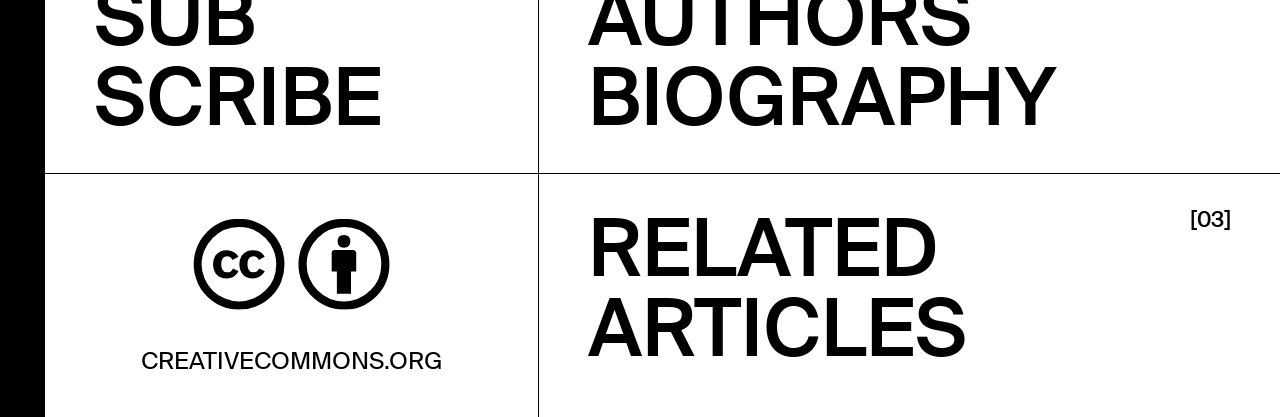Use a single word or phrase to answer the question:
How many textboxes are present on the webpage?

2